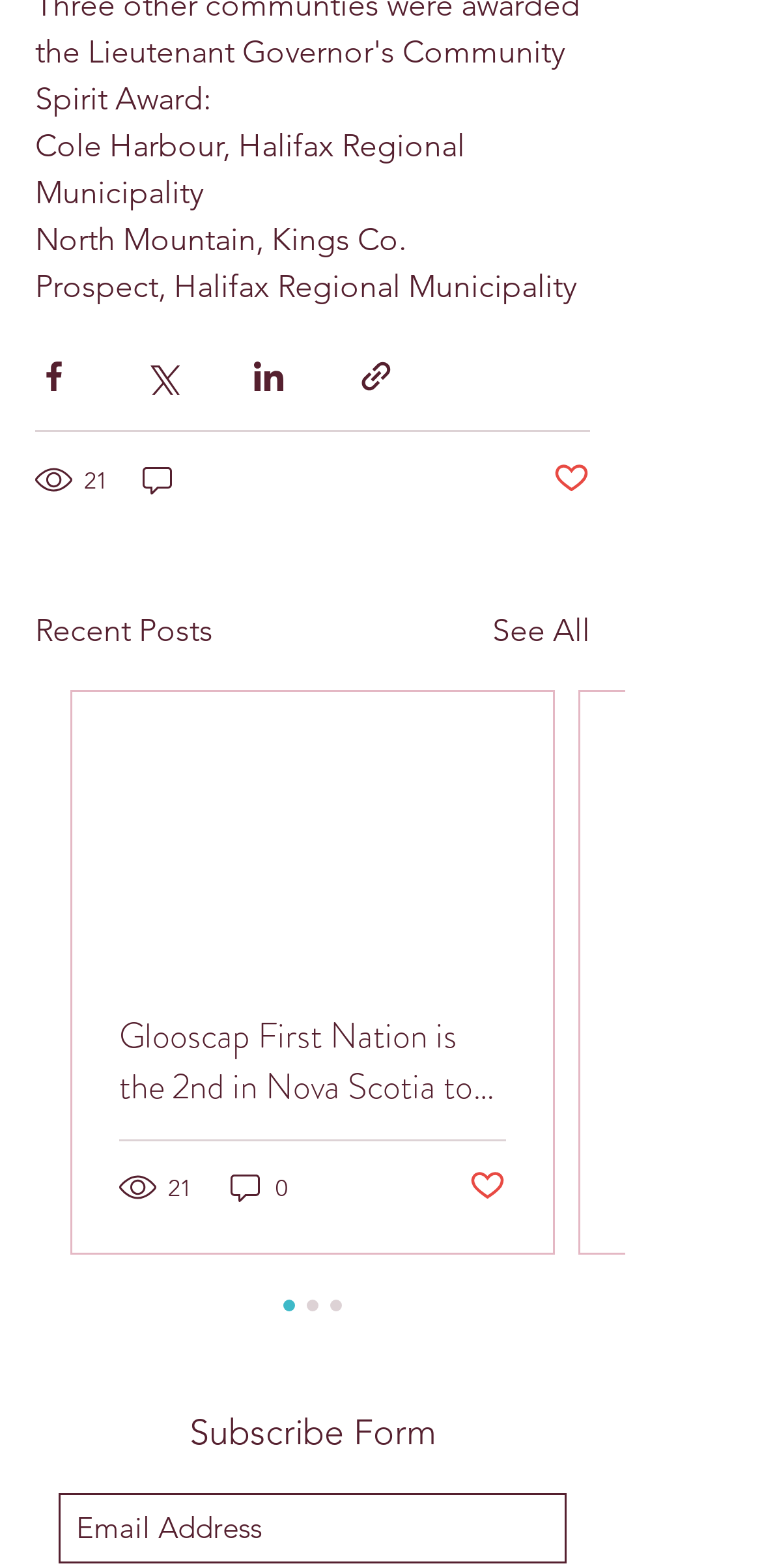Please identify the coordinates of the bounding box that should be clicked to fulfill this instruction: "Share via Facebook".

[0.046, 0.229, 0.095, 0.252]